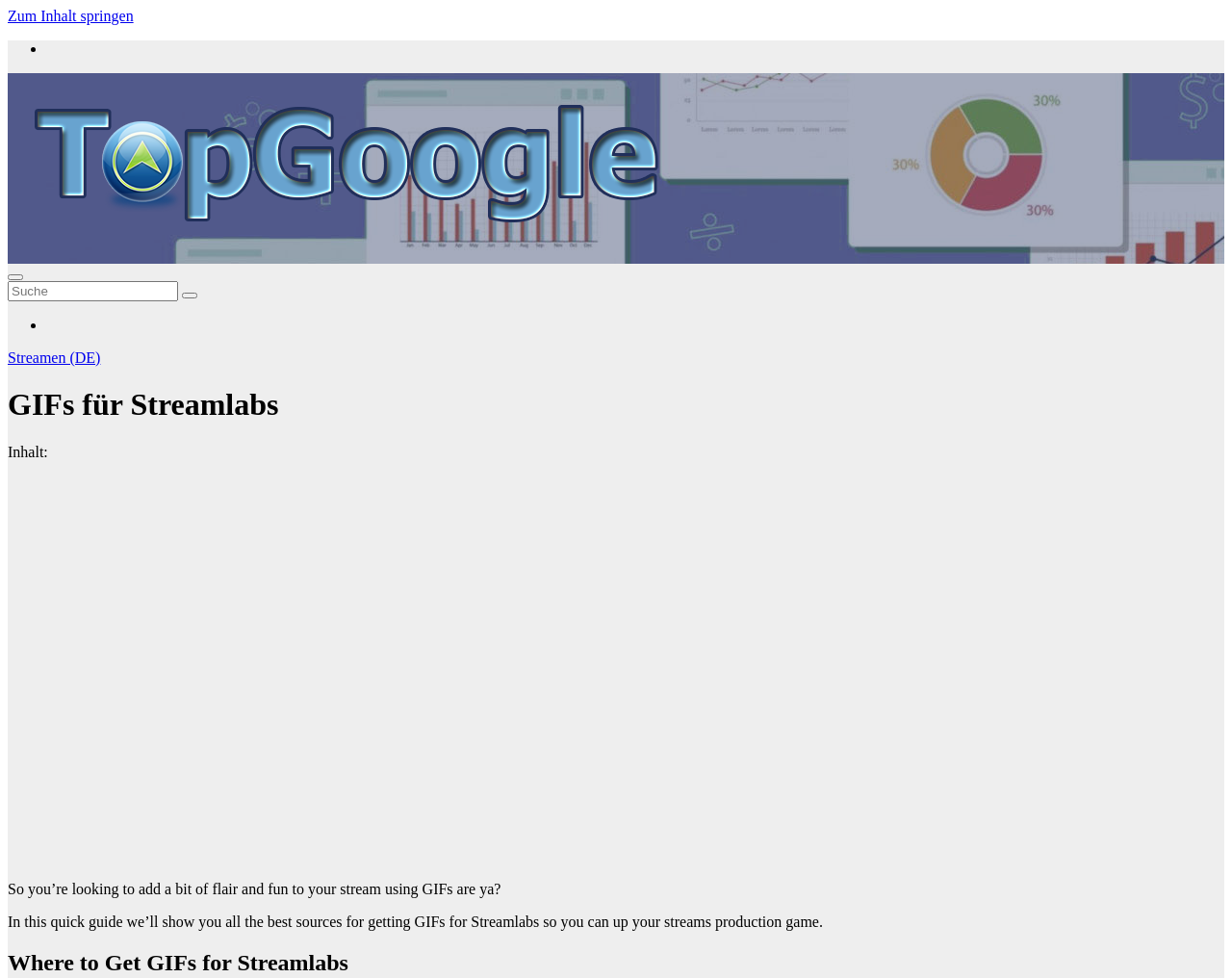Locate the bounding box of the user interface element based on this description: "GIFs für Streamlabs".

[0.006, 0.396, 0.226, 0.432]